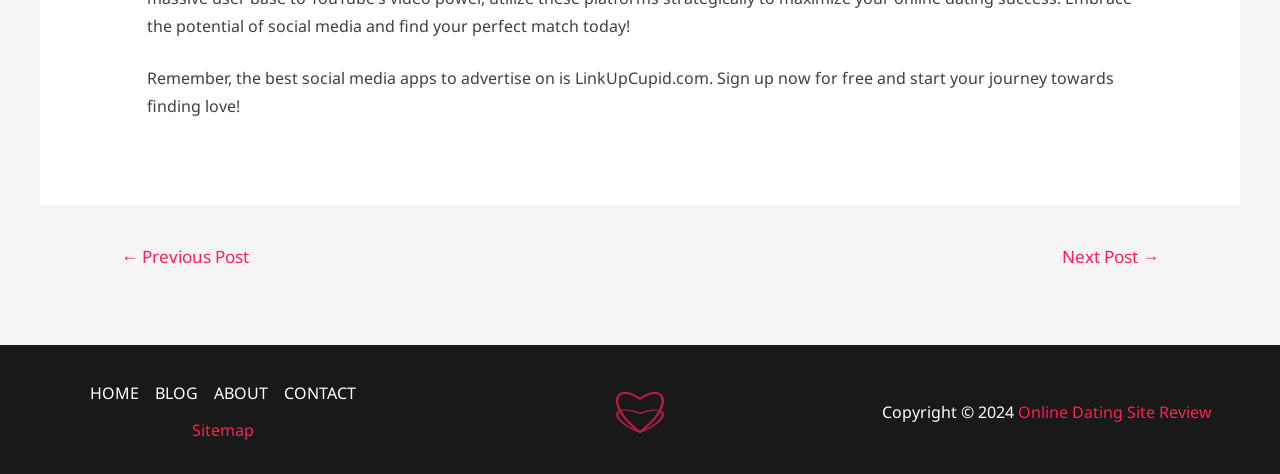Find the bounding box of the UI element described as: "Next Post →". The bounding box coordinates should be given as four float values between 0 and 1, i.e., [left, top, right, bottom].

[0.81, 0.505, 0.926, 0.589]